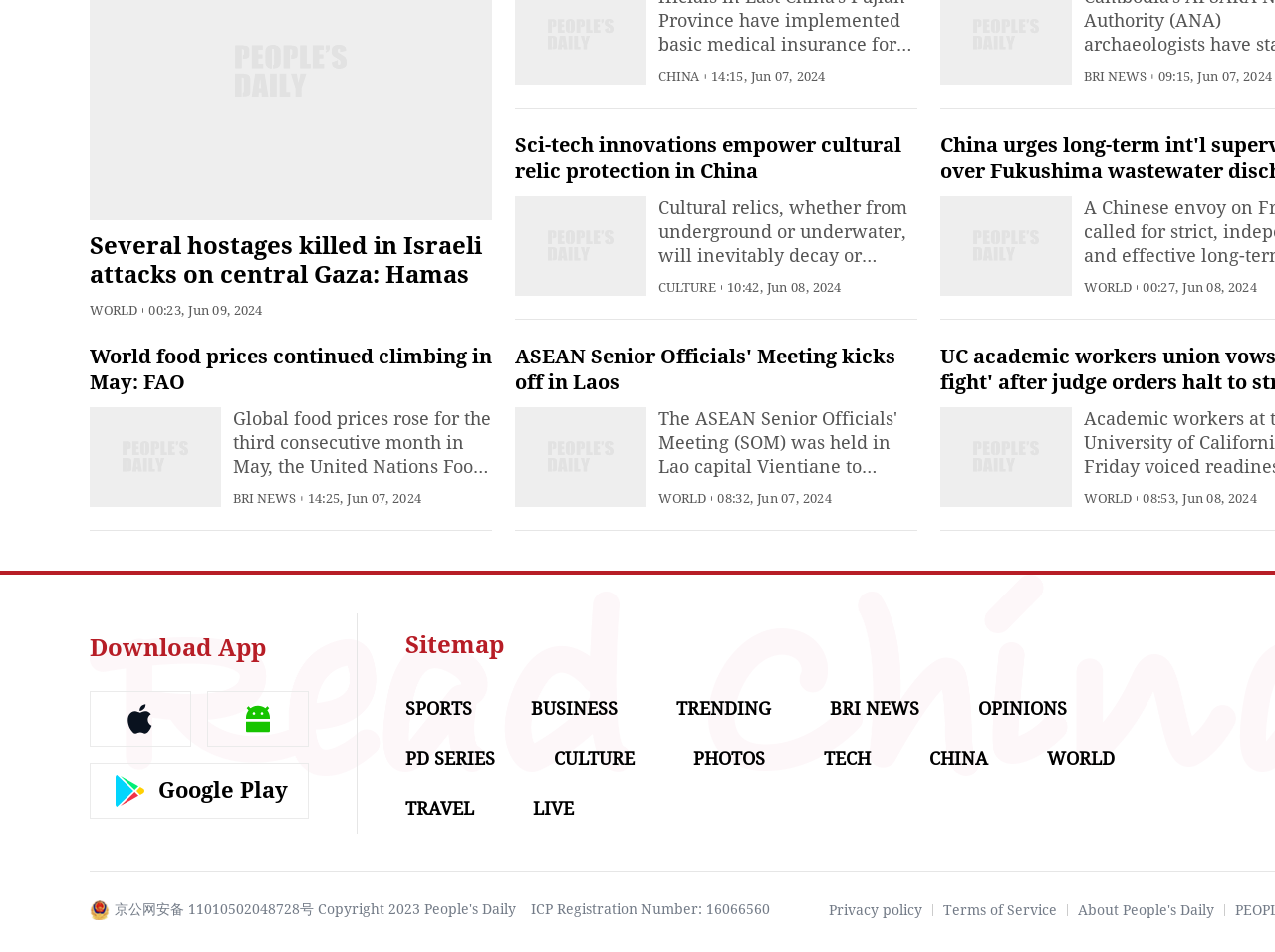What is the time of the news article with the title 'World food prices continued climbing in May: FAO'?
Use the information from the image to give a detailed answer to the question.

I found the time of the news article by looking at the surrounding elements of the StaticText element with the text 'World food prices continued climbing in May: FAO'. The time is indicated by the StaticText element with the text '00:27, Jun 08, 2024' and the bounding box coordinates [0.896, 0.293, 0.986, 0.308].